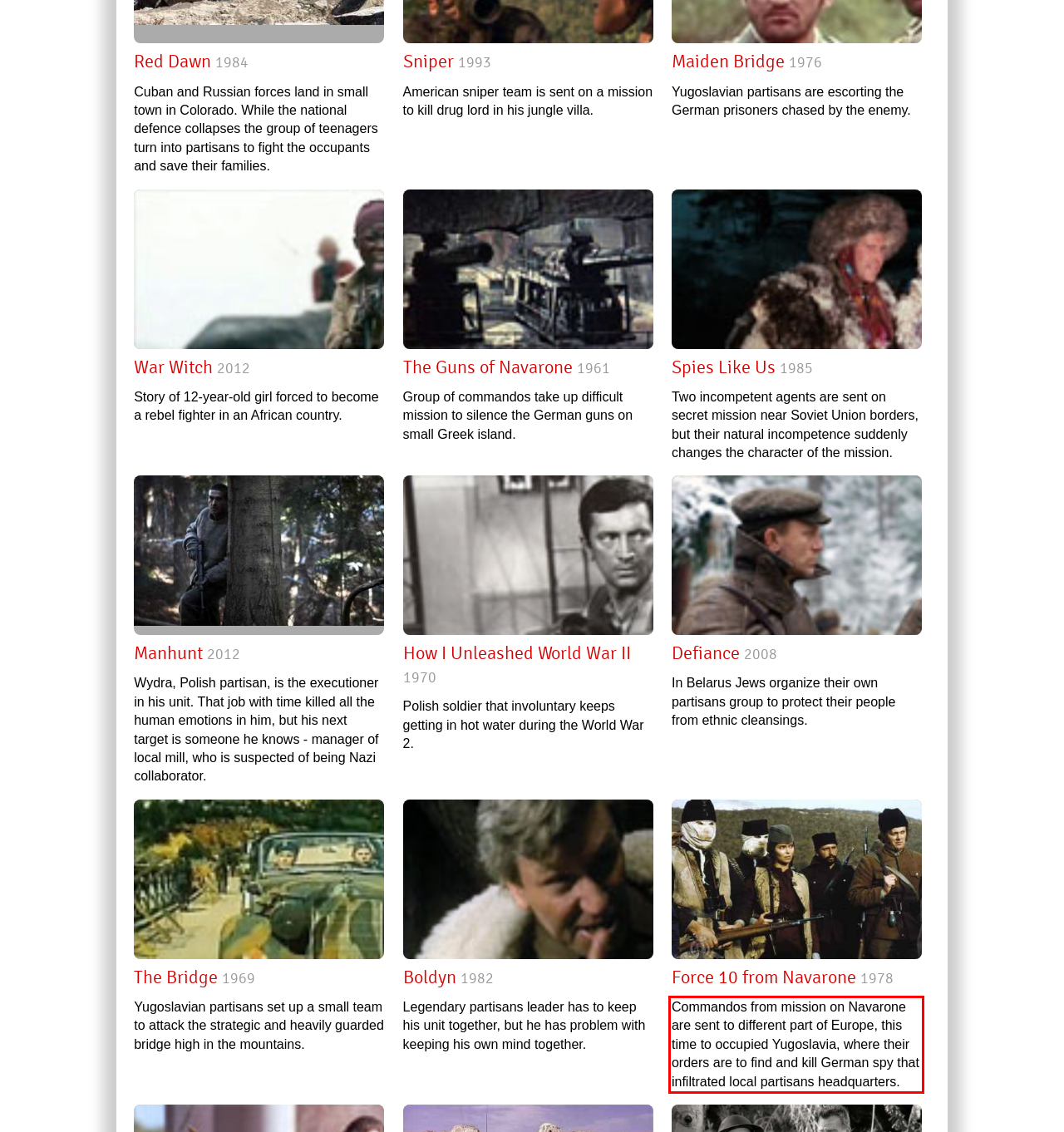Please analyze the screenshot of a webpage and extract the text content within the red bounding box using OCR.

Commandos from mission on Navarone are sent to different part of Europe, this time to occupied Yugoslavia, where their orders are to find and kill German spy that infiltrated local partisans headquarters.